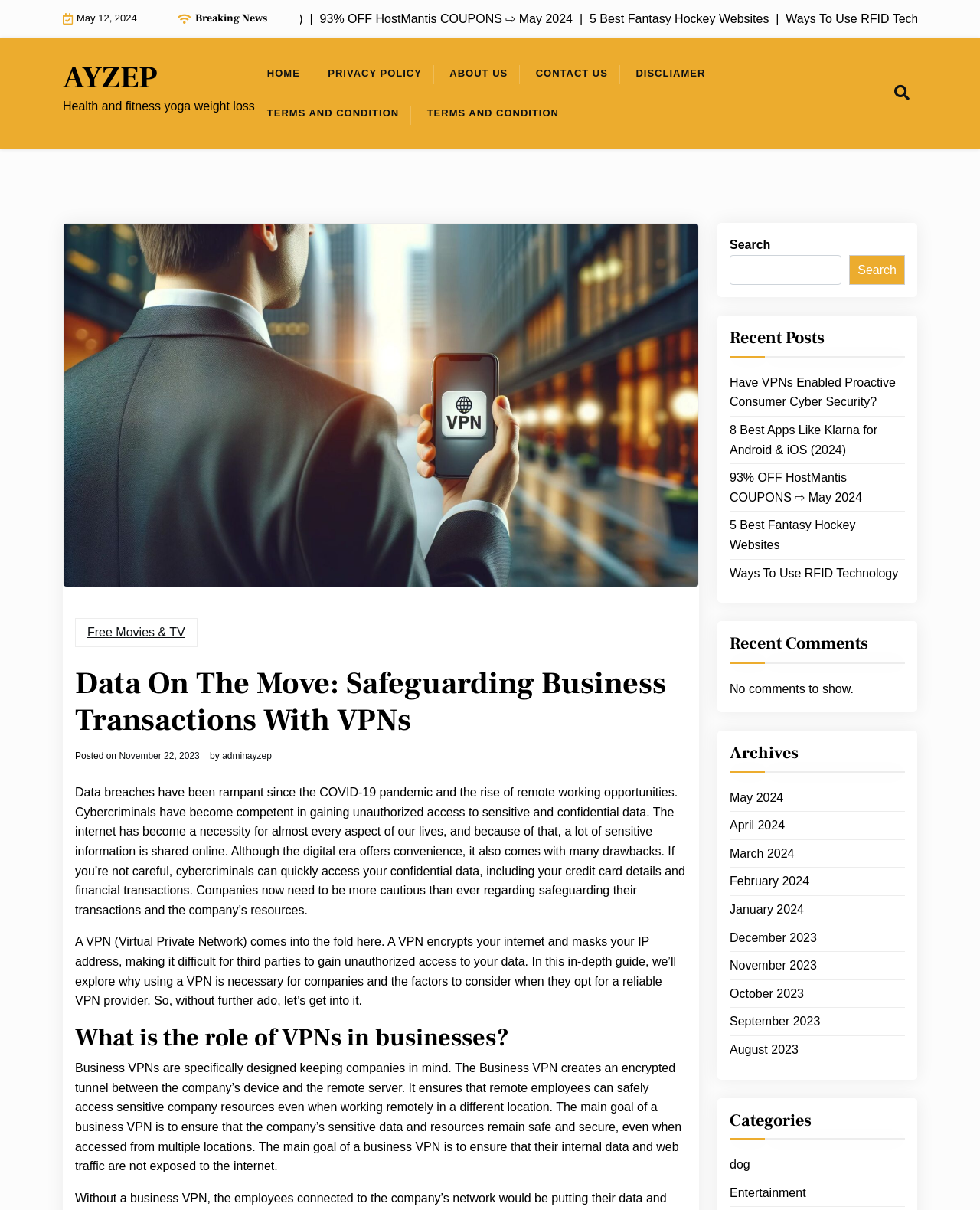Based on the element description TERMS AND CONDITION, identify the bounding box coordinates for the UI element. The coordinates should be in the format (top-left x, top-left y, bottom-right x, bottom-right y) and within the 0 to 1 range.

[0.26, 0.077, 0.42, 0.111]